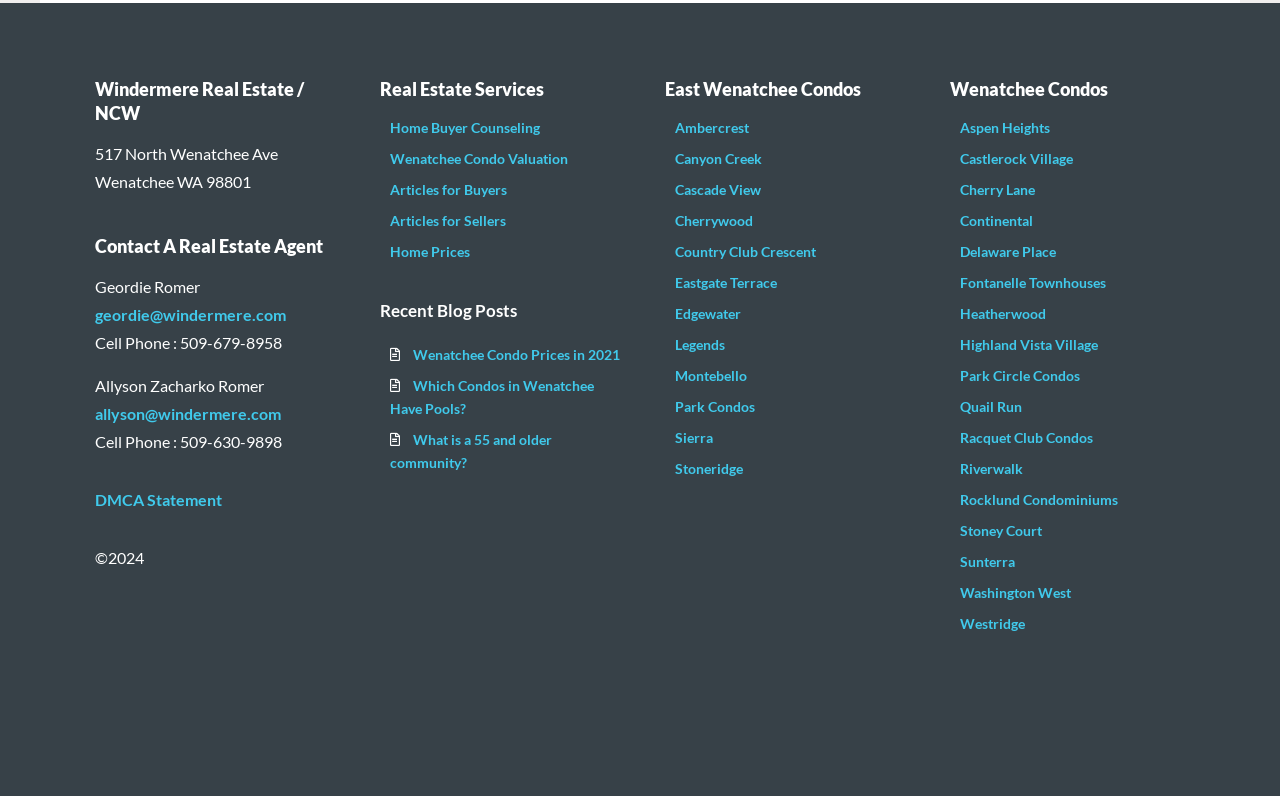What is the email address of Allyson Zacharko Romer?
Provide an in-depth and detailed explanation in response to the question.

I found the email address by looking at the link elements that provide contact information. The email address associated with Allyson Zacharko Romer is allyson@windermere.com.